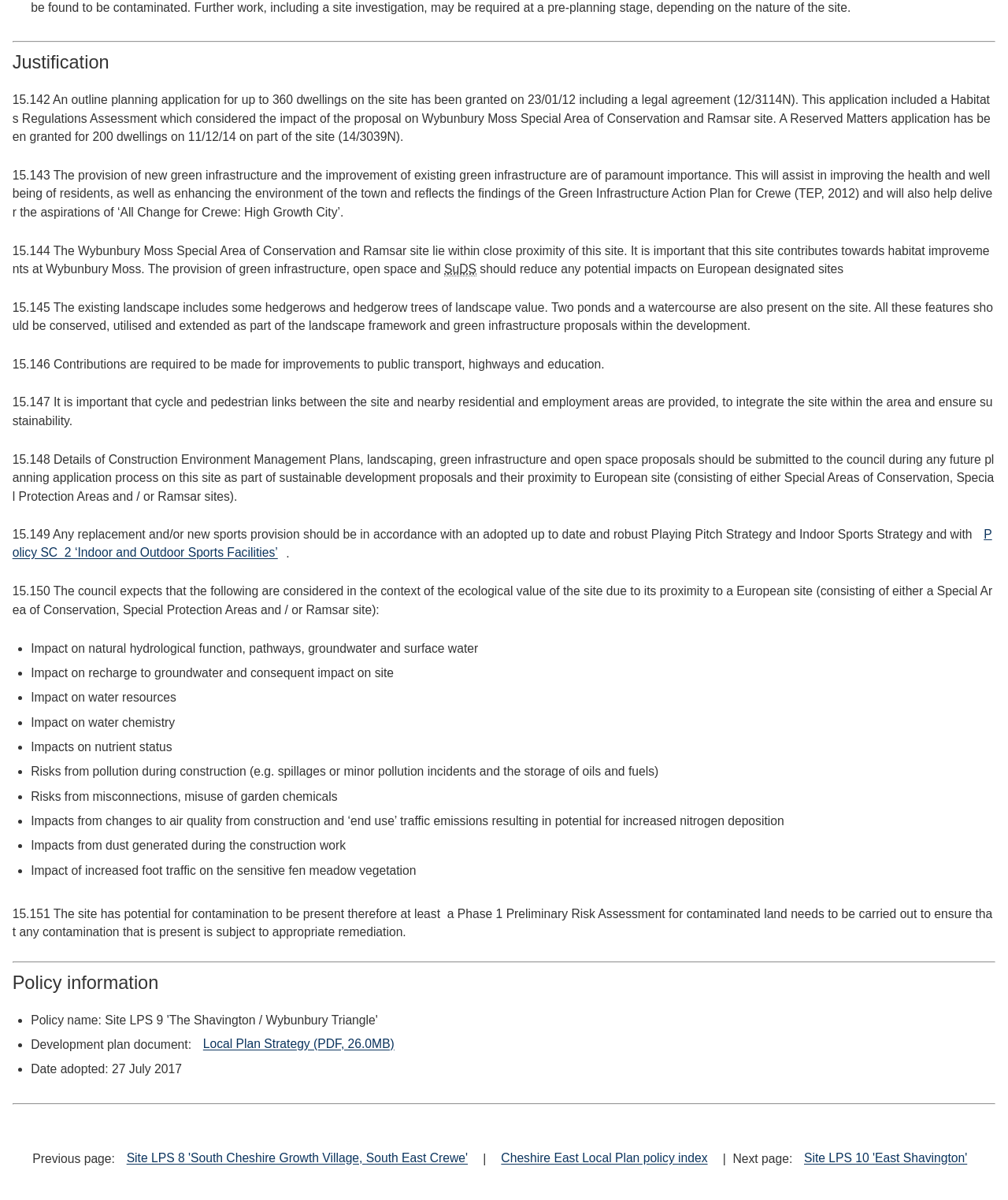Specify the bounding box coordinates (top-left x, top-left y, bottom-right x, bottom-right y) of the UI element in the screenshot that matches this description: Kellogg`S Mission Nutrition Game

None